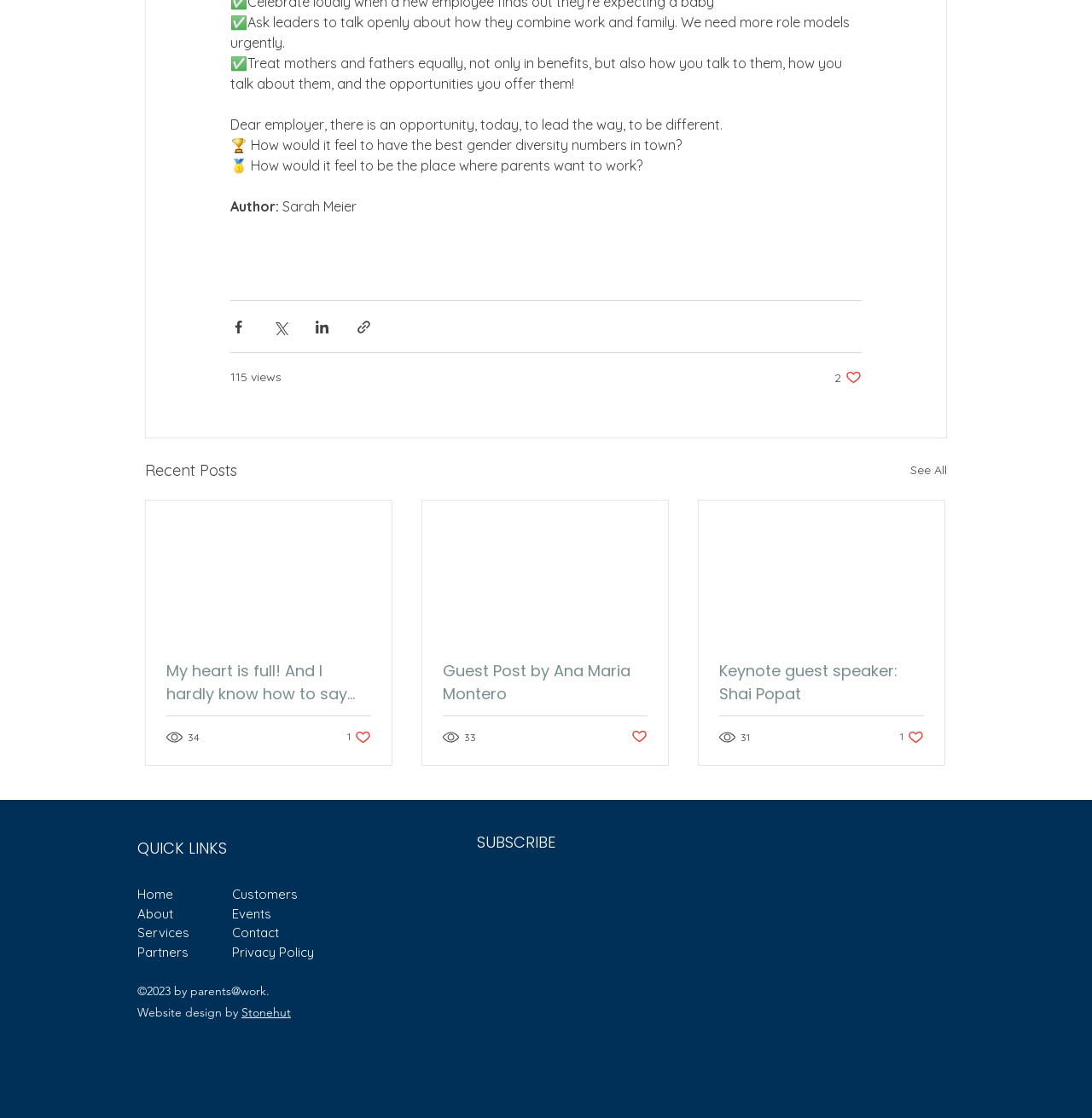Could you locate the bounding box coordinates for the section that should be clicked to accomplish this task: "See All recent posts".

[0.834, 0.41, 0.867, 0.432]